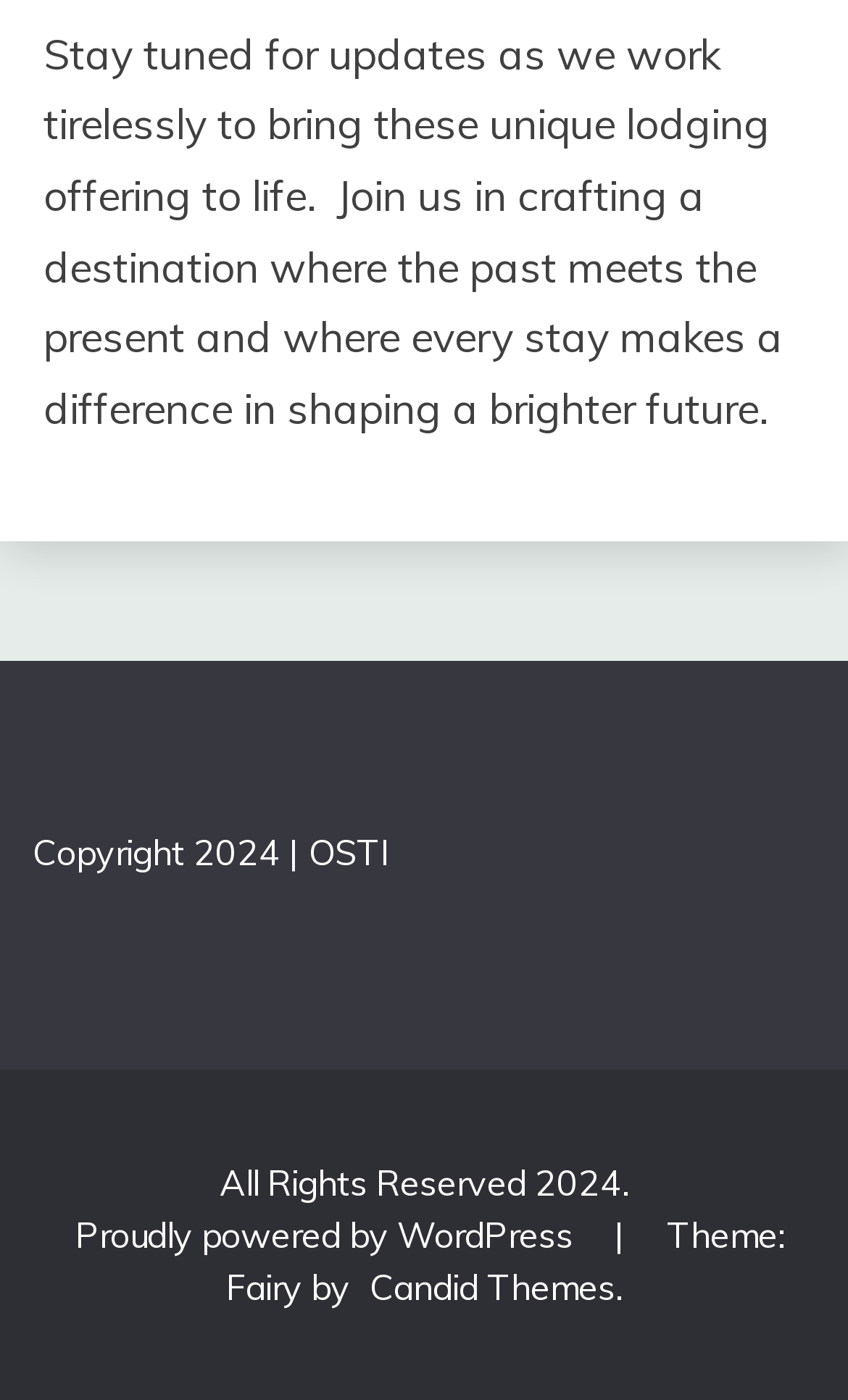Extract the bounding box of the UI element described as: "Proudly powered by WordPress".

[0.088, 0.867, 0.686, 0.898]